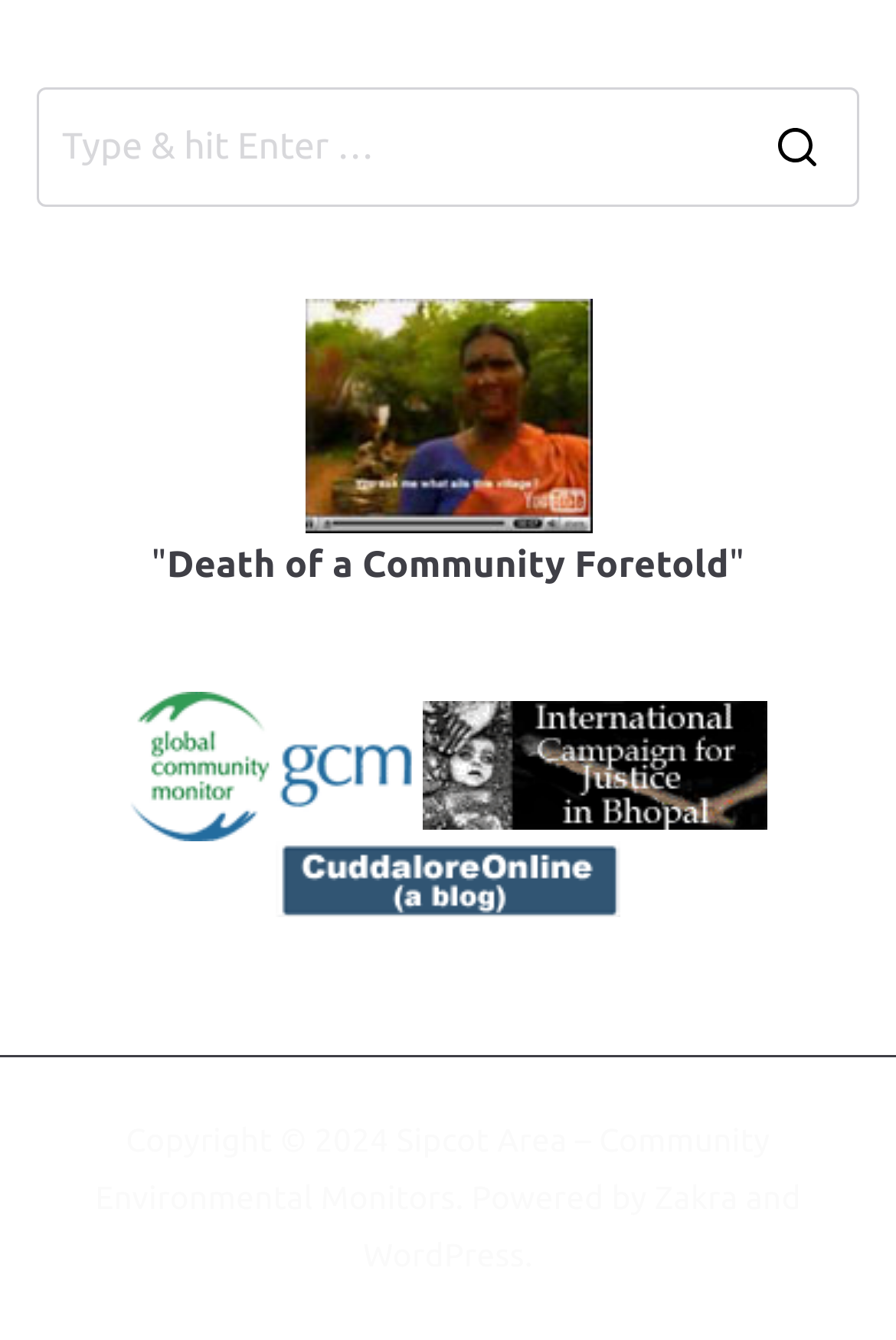Ascertain the bounding box coordinates for the UI element detailed here: "WordPress". The coordinates should be provided as [left, top, right, bottom] with each value being a float between 0 and 1.

[0.405, 0.923, 0.585, 0.95]